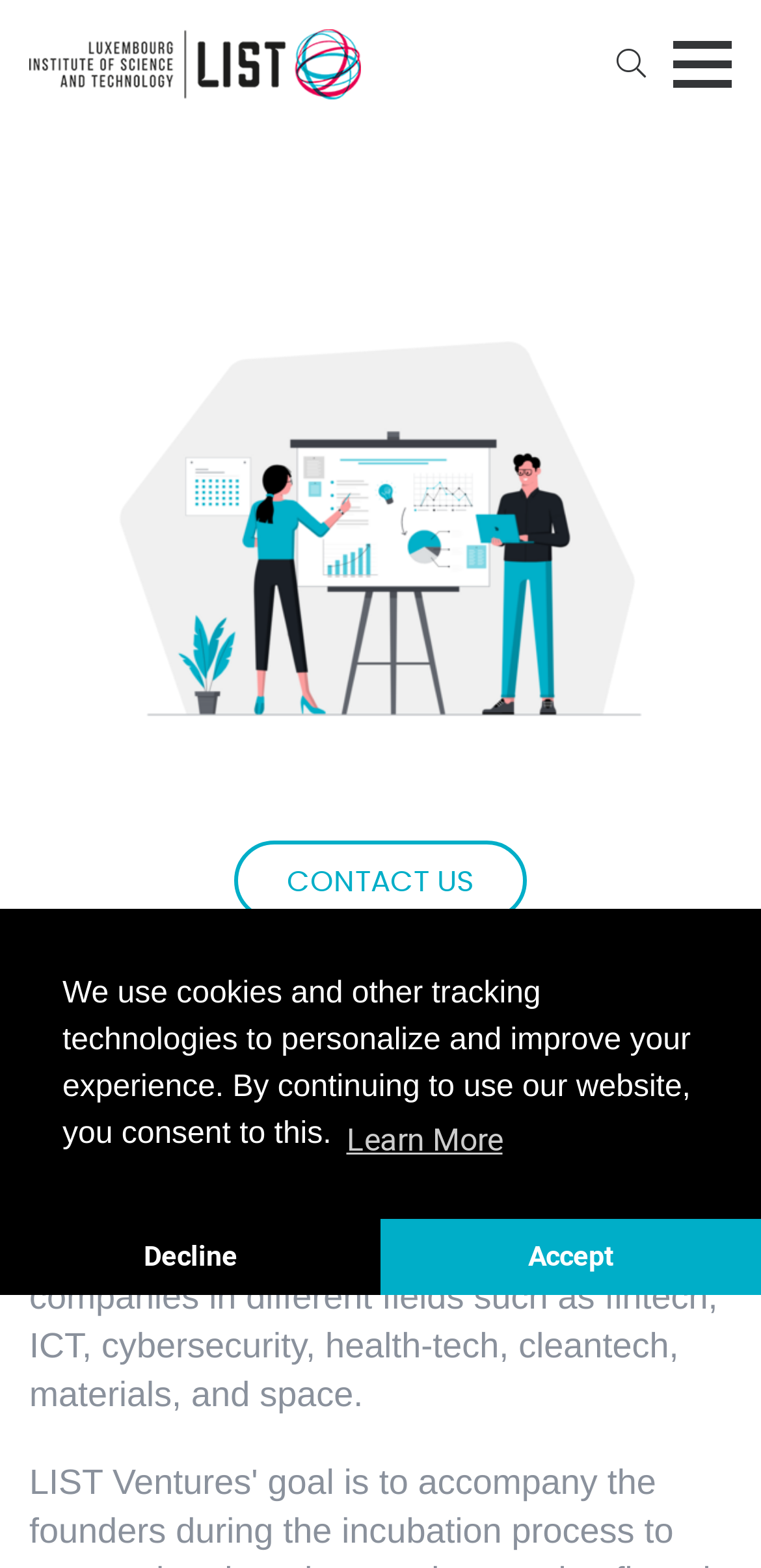Find and specify the bounding box coordinates that correspond to the clickable region for the instruction: "Go to Home".

[0.0, 0.118, 1.0, 0.174]